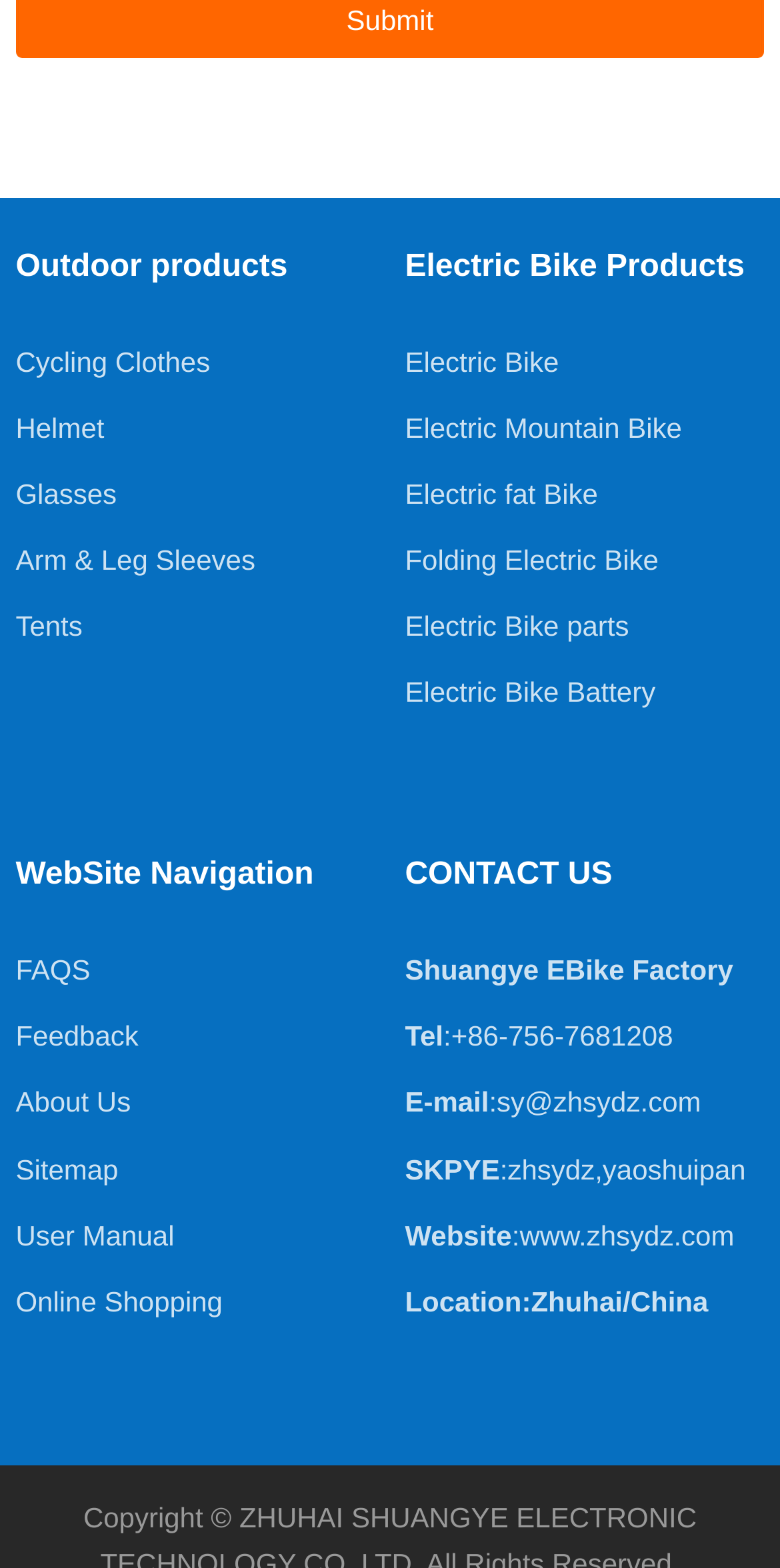Locate the bounding box coordinates of the area where you should click to accomplish the instruction: "Explore electric bike products".

[0.519, 0.22, 0.717, 0.241]